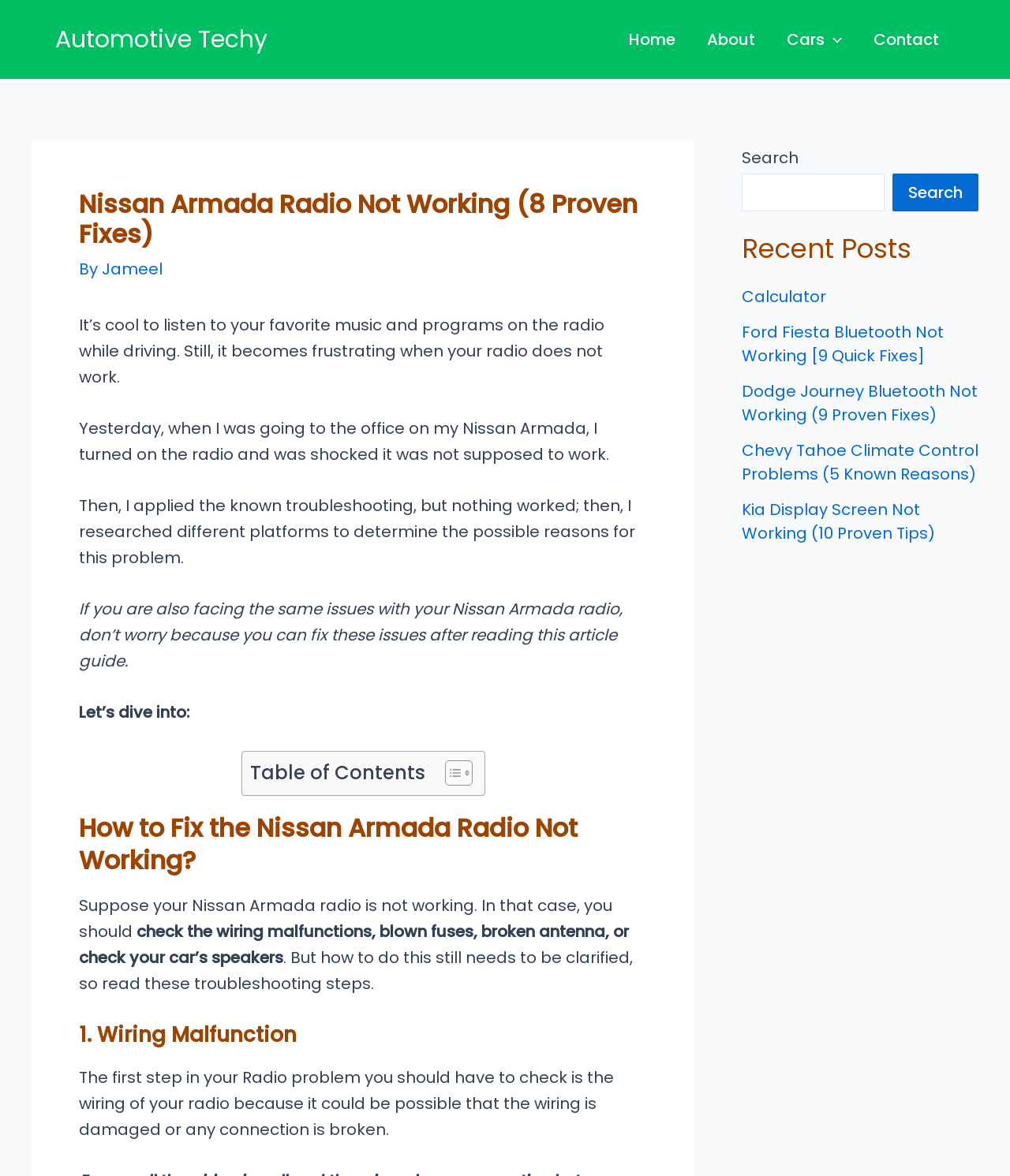Please reply to the following question using a single word or phrase: 
What is the website's navigation menu?

Home, About, Cars, Contact